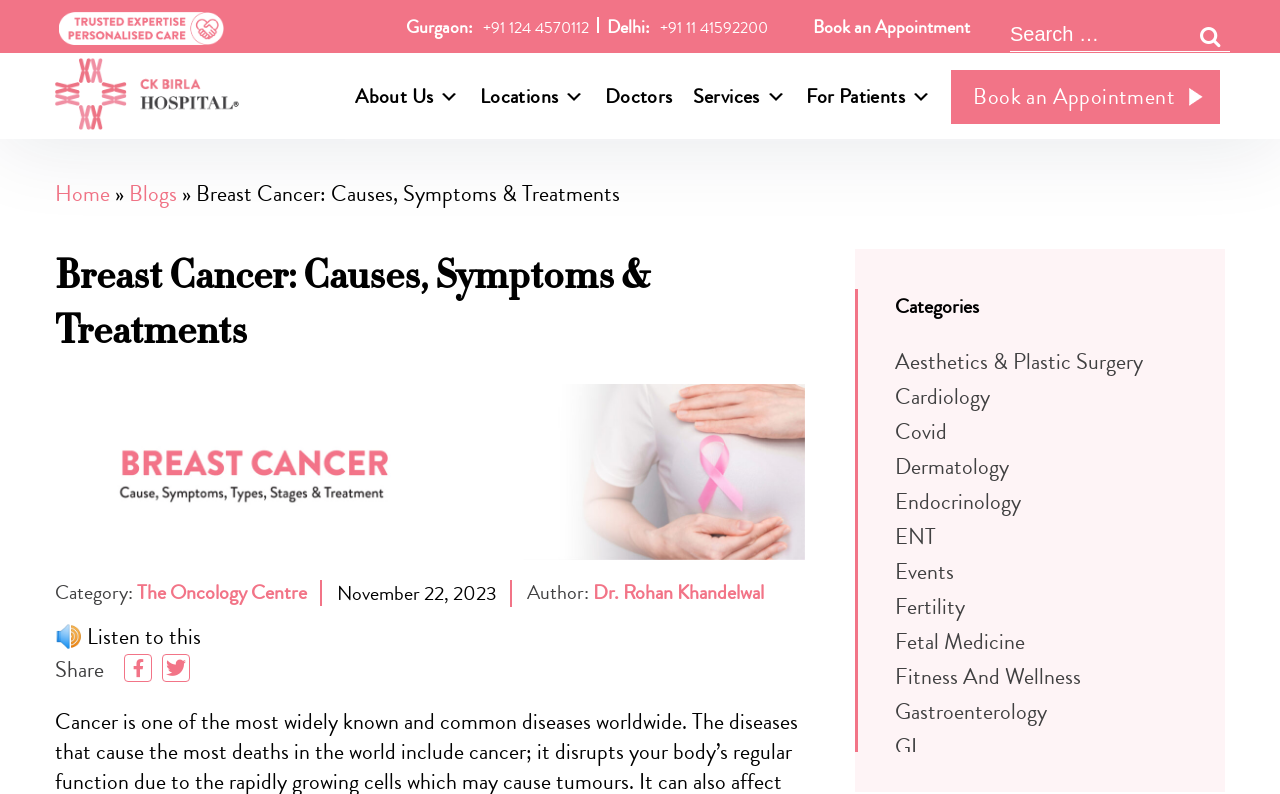Please locate the bounding box coordinates of the element that needs to be clicked to achieve the following instruction: "Book an appointment". The coordinates should be four float numbers between 0 and 1, i.e., [left, top, right, bottom].

[0.635, 0.018, 0.758, 0.052]